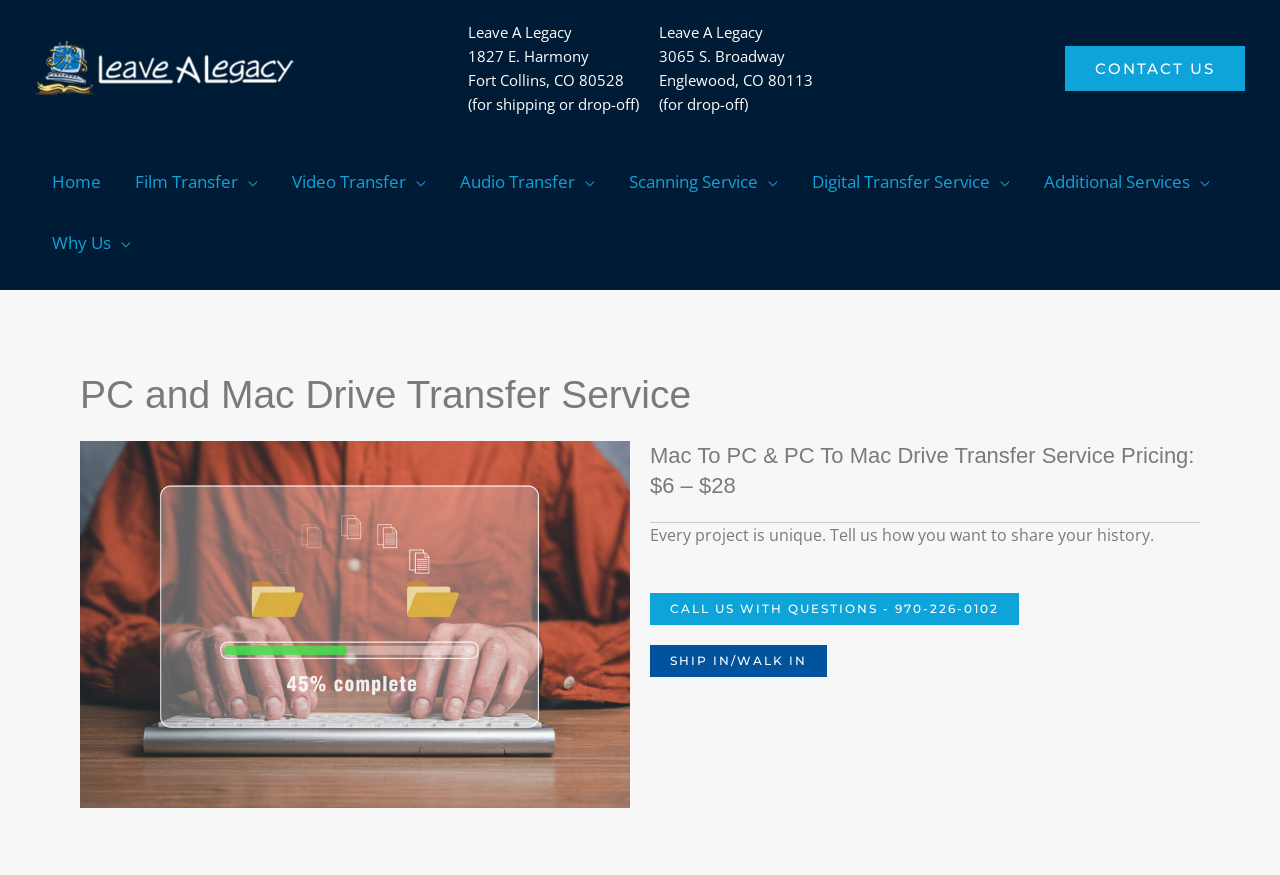Based on the element description Home, identify the bounding box coordinates for the UI element. The coordinates should be in the format (top-left x, top-left y, bottom-right x, bottom-right y) and within the 0 to 1 range.

[0.027, 0.181, 0.092, 0.235]